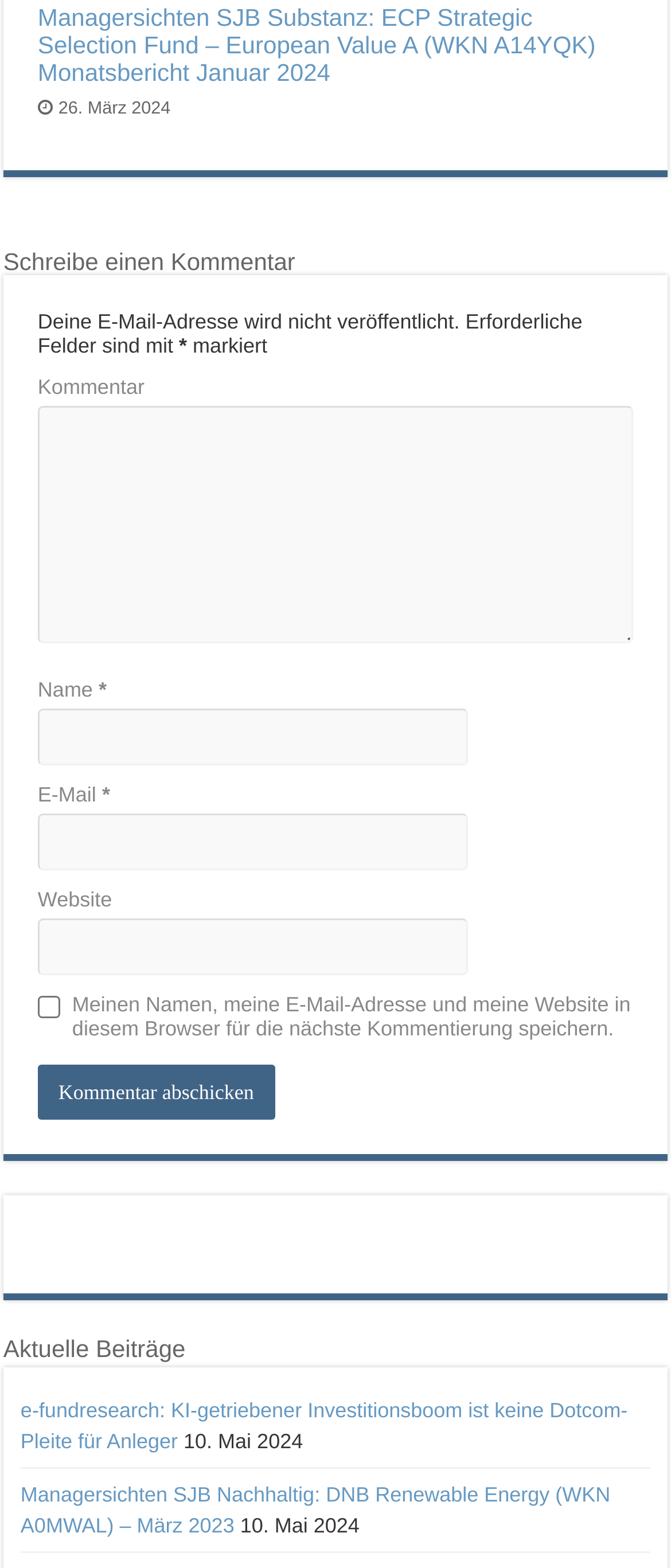How many text boxes are required in the comment section?
Answer with a single word or phrase, using the screenshot for reference.

3